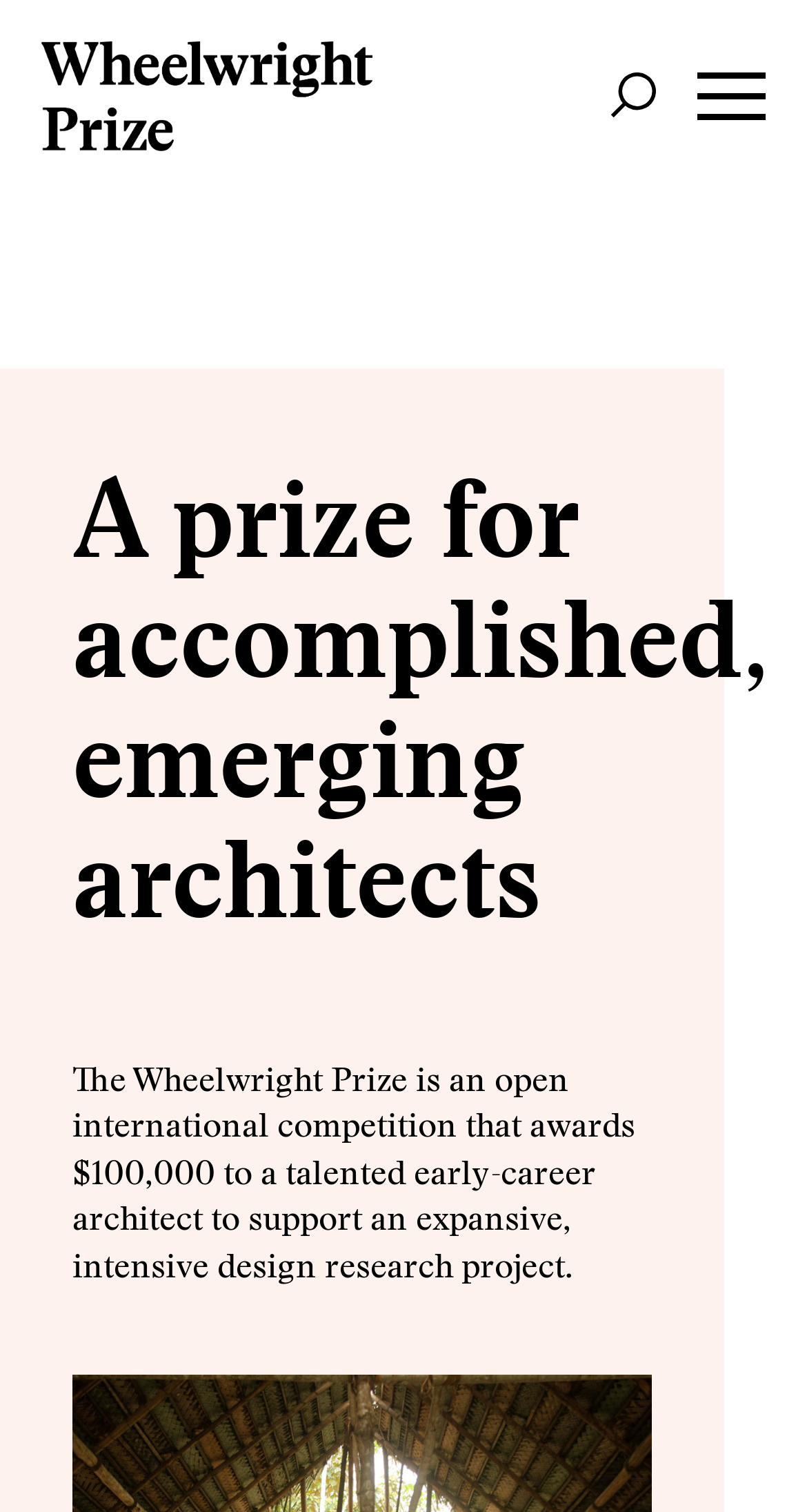What is the function of the button at the top right corner?
Answer with a single word or short phrase according to what you see in the image.

Toggle menu